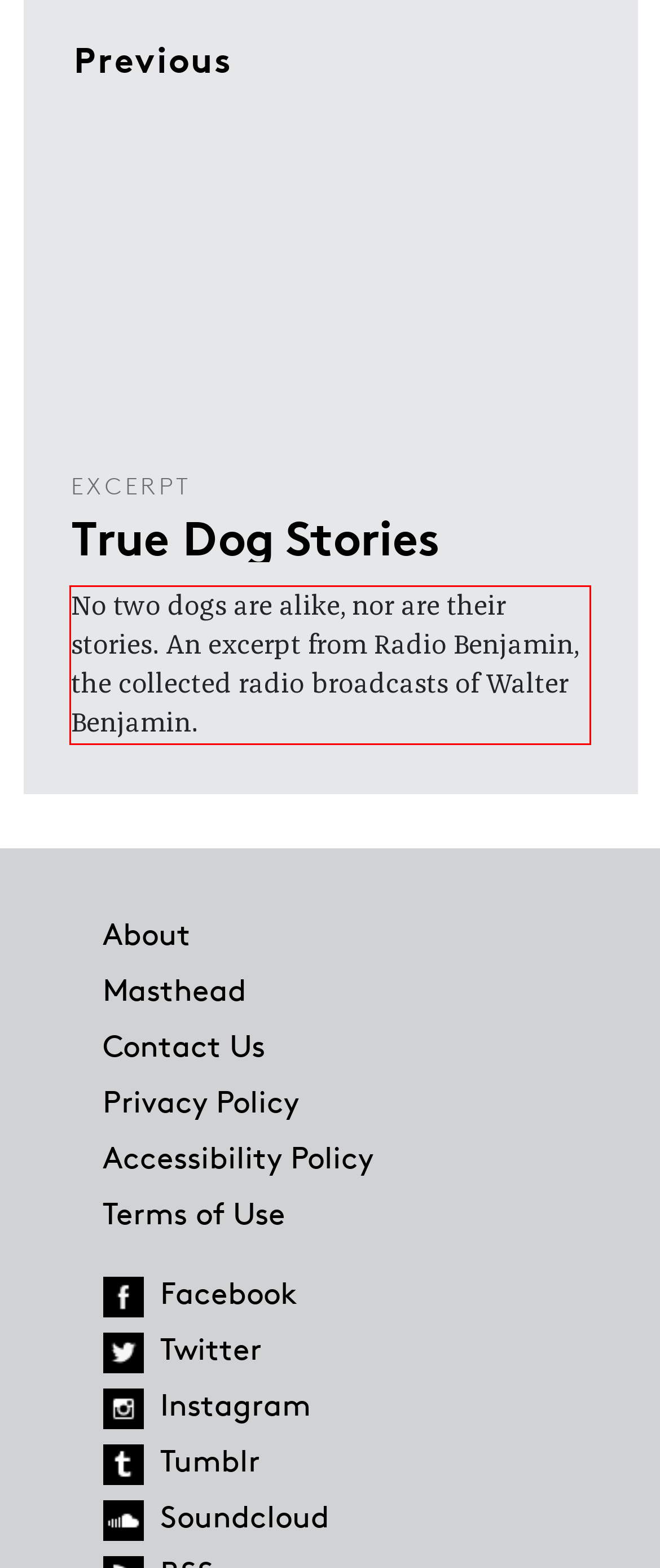Analyze the screenshot of the webpage and extract the text from the UI element that is inside the red bounding box.

No two dogs are alike, nor are their stories. An excerpt from Radio Benjamin, the collected radio broadcasts of Walter Benjamin.